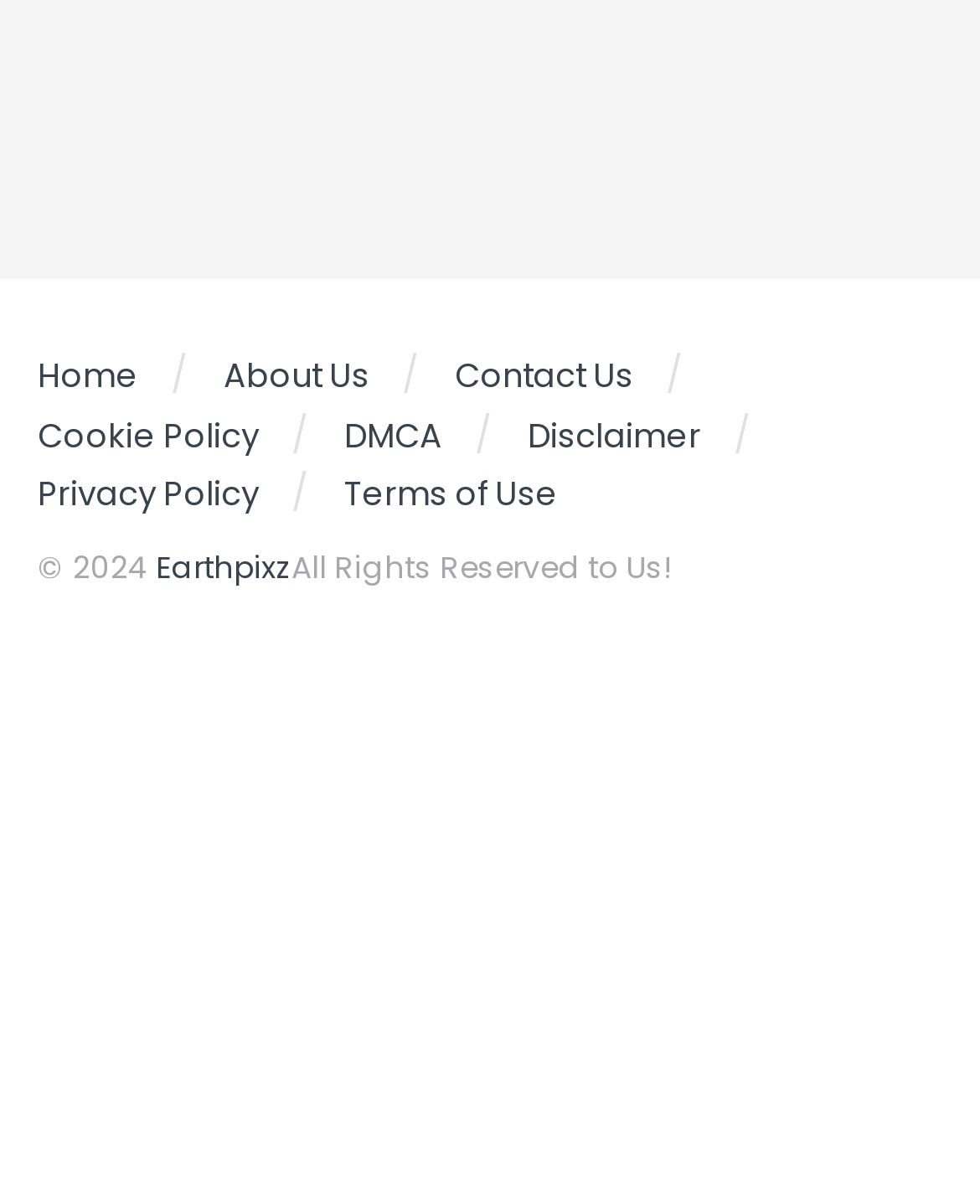Locate the bounding box of the UI element described in the following text: "DMCA".

[0.351, 0.79, 0.451, 0.83]